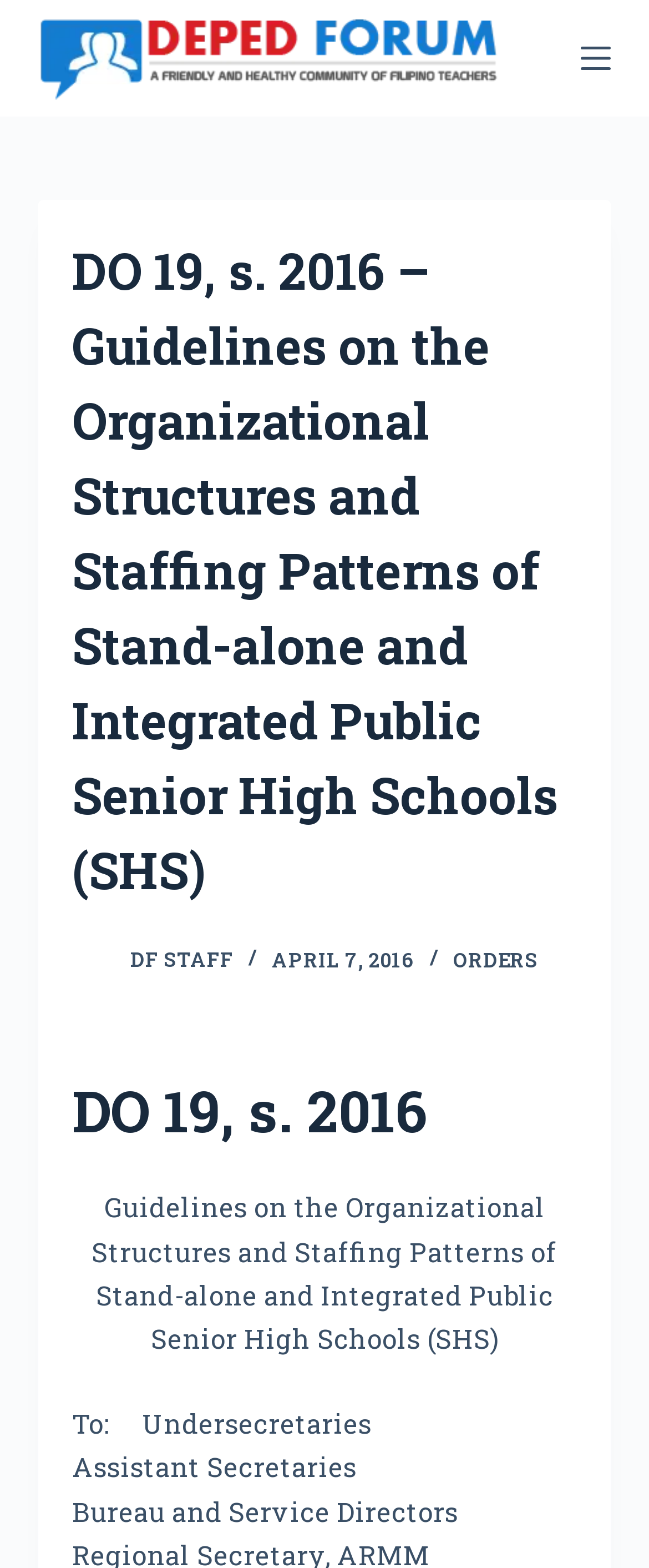Provide the bounding box coordinates, formatted as (top-left x, top-left y, bottom-right x, bottom-right y), with all values being floating point numbers between 0 and 1. Identify the bounding box of the UI element that matches the description: Menu

[0.894, 0.028, 0.94, 0.047]